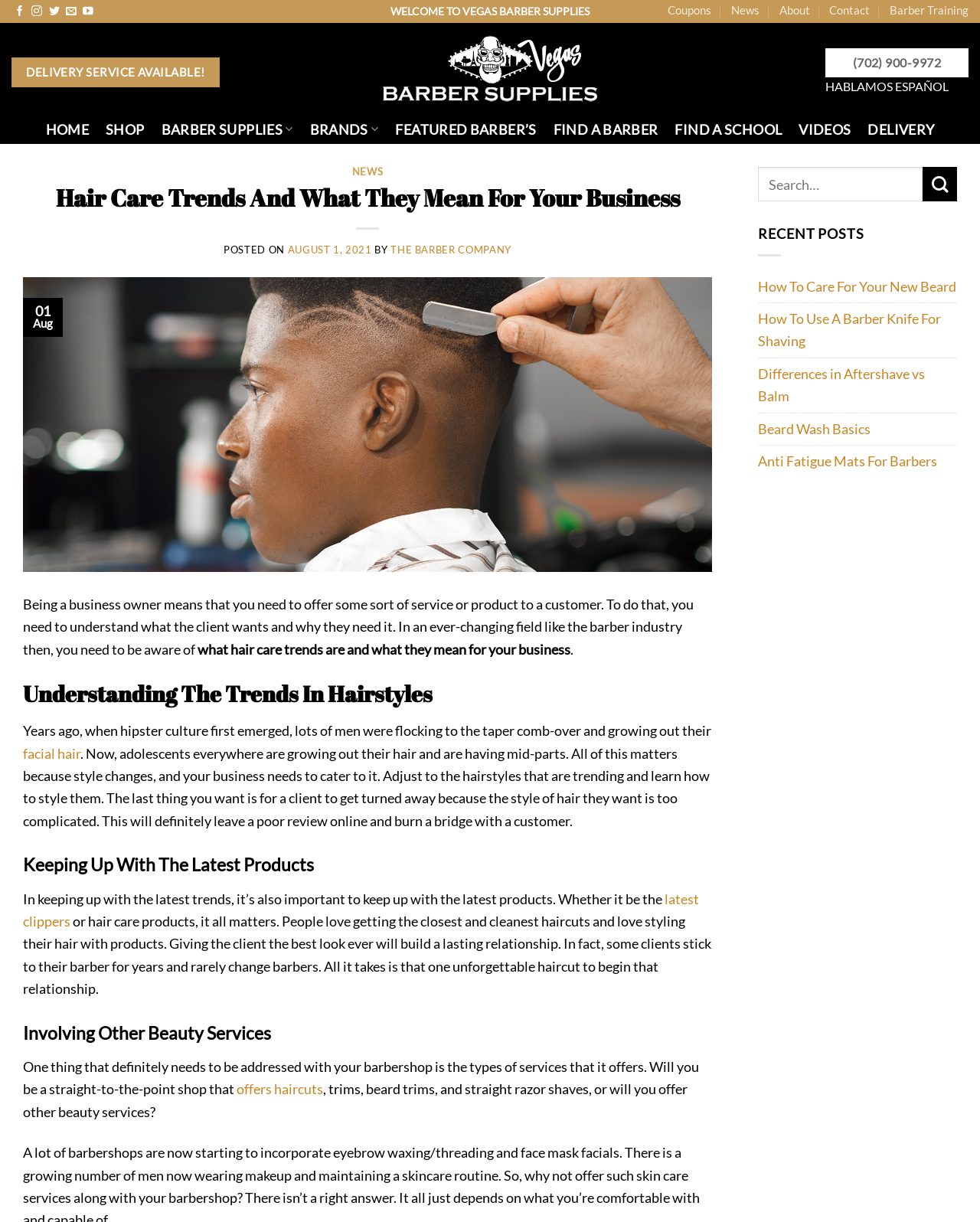Please identify the bounding box coordinates of the element that needs to be clicked to perform the following instruction: "Search for something".

None